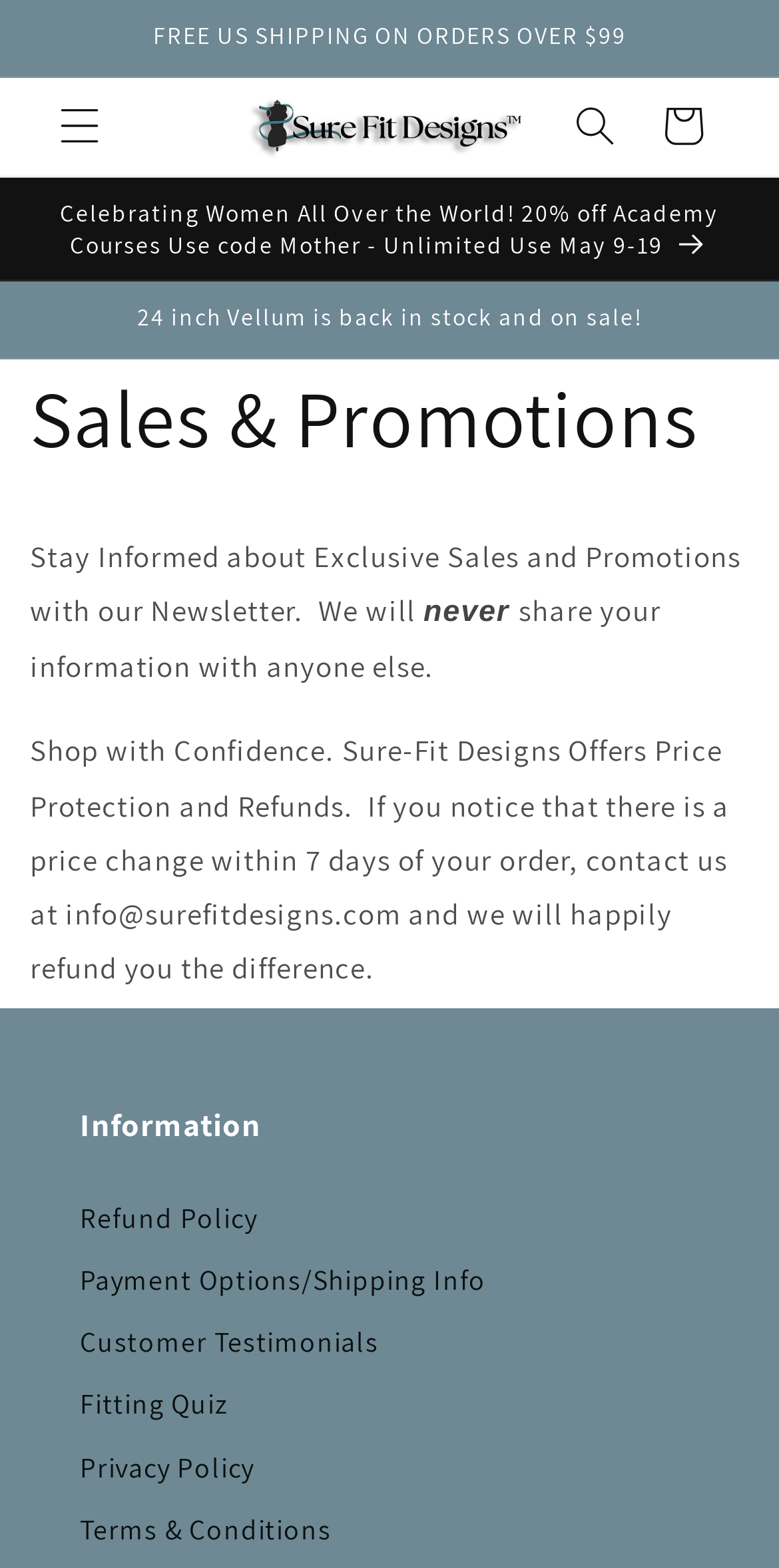Find and provide the bounding box coordinates for the UI element described here: "aria-label="Search"". The coordinates should be given as four float numbers between 0 and 1: [left, top, right, bottom].

[0.708, 0.053, 0.821, 0.109]